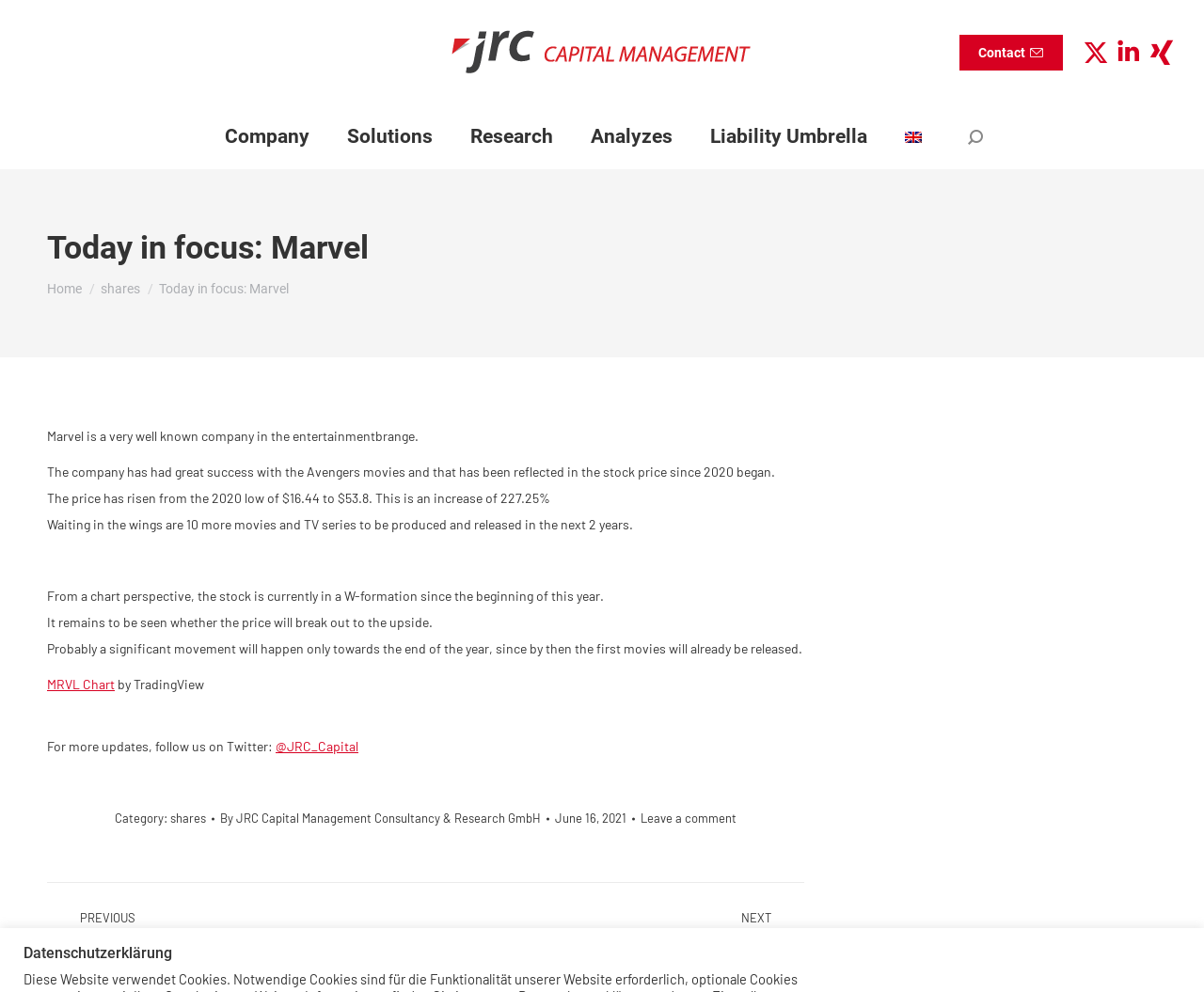How many movies and TV series are waiting to be produced and released?
Provide an in-depth and detailed explanation in response to the question.

The answer can be found in the paragraph that mentions the company's future plans. The text states that there are 10 more movies and TV series waiting to be produced and released in the next 2 years.